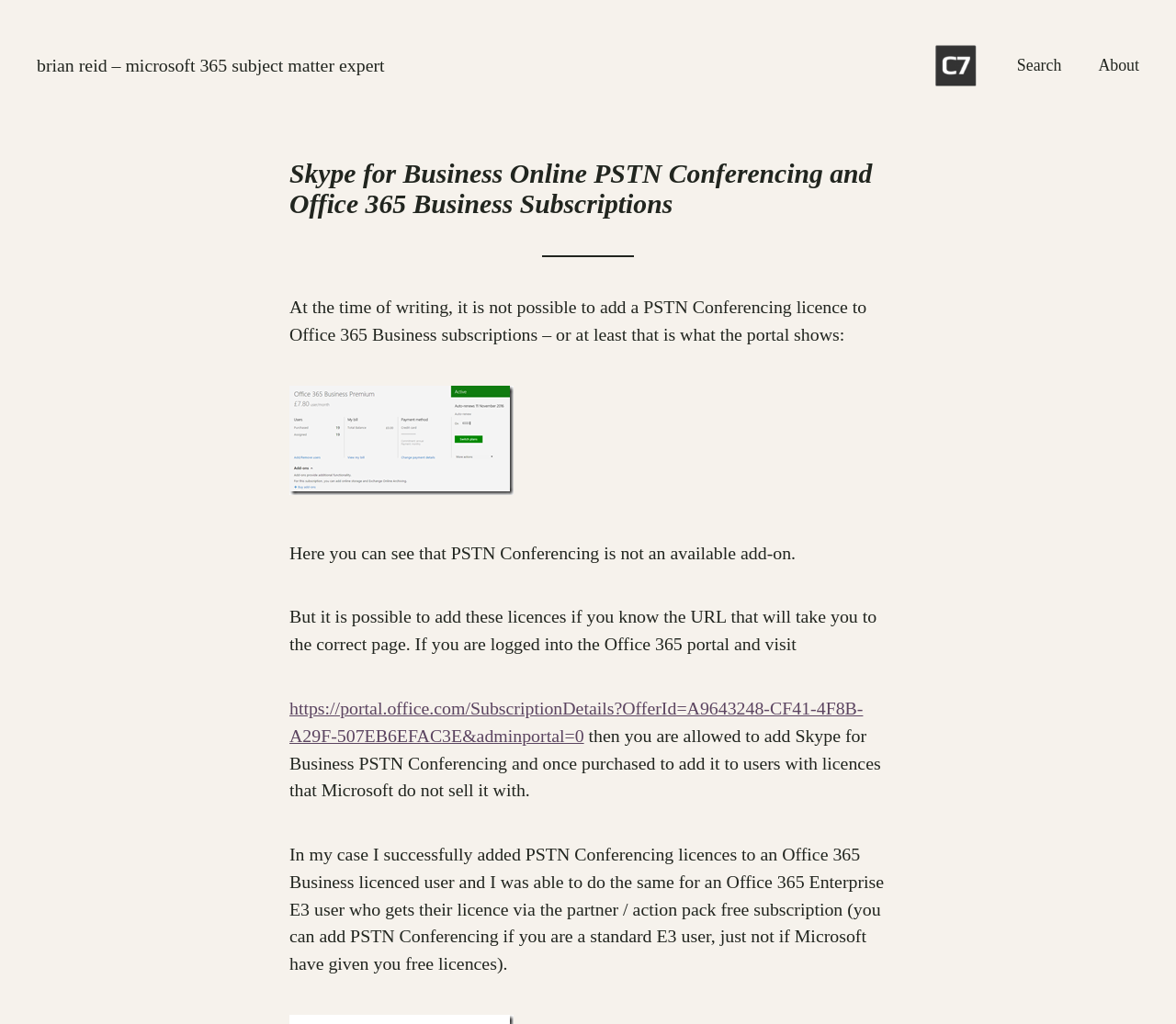Determine the main headline from the webpage and extract its text.

Skype for Business Online PSTN Conferencing and Office 365 Business Subscriptions